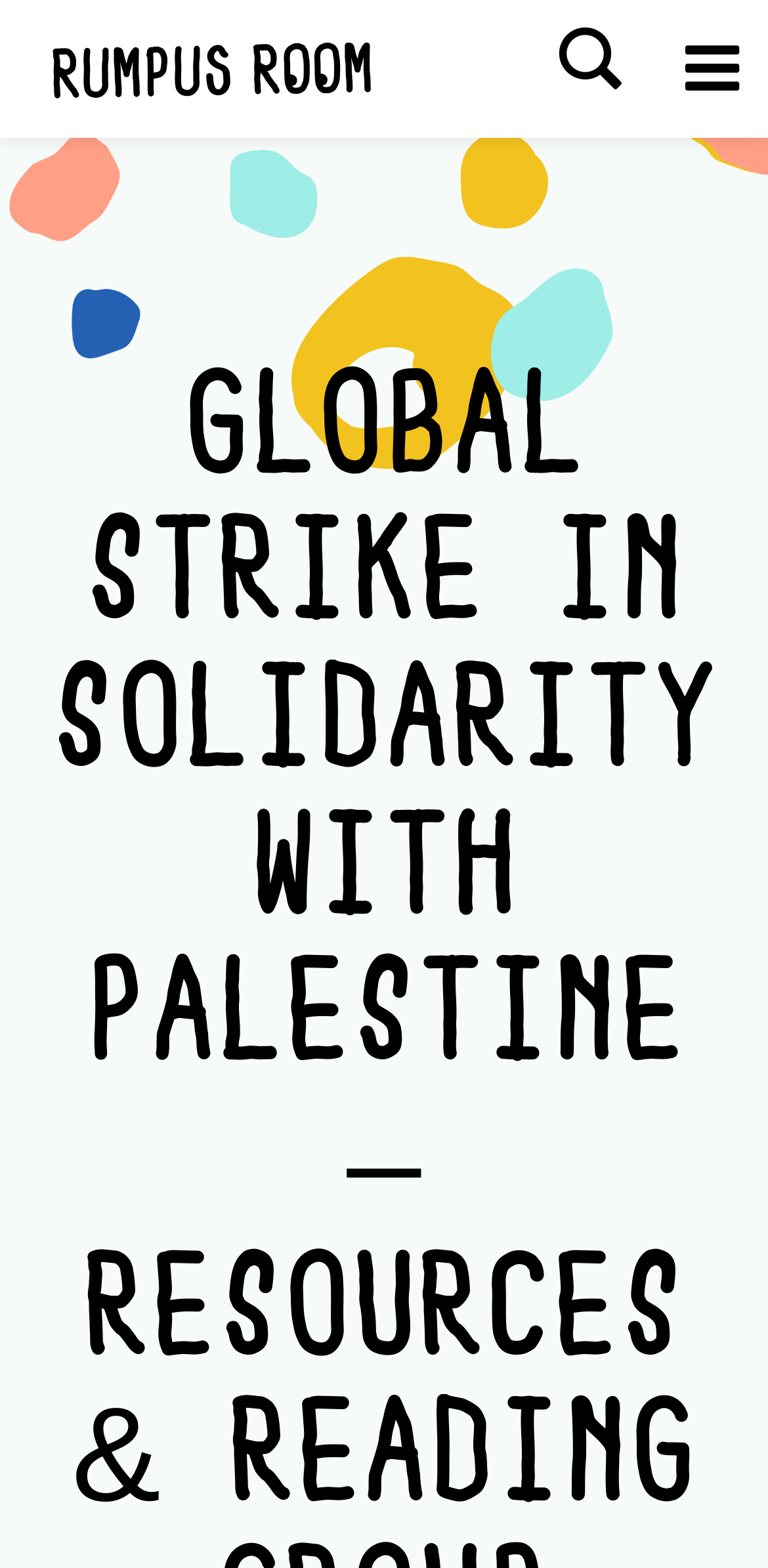Determine the main heading text of the webpage.

GLOBAL STRIKE IN SOLIDARITY WITH PALESTINE – RESOURCES & READING GROUP